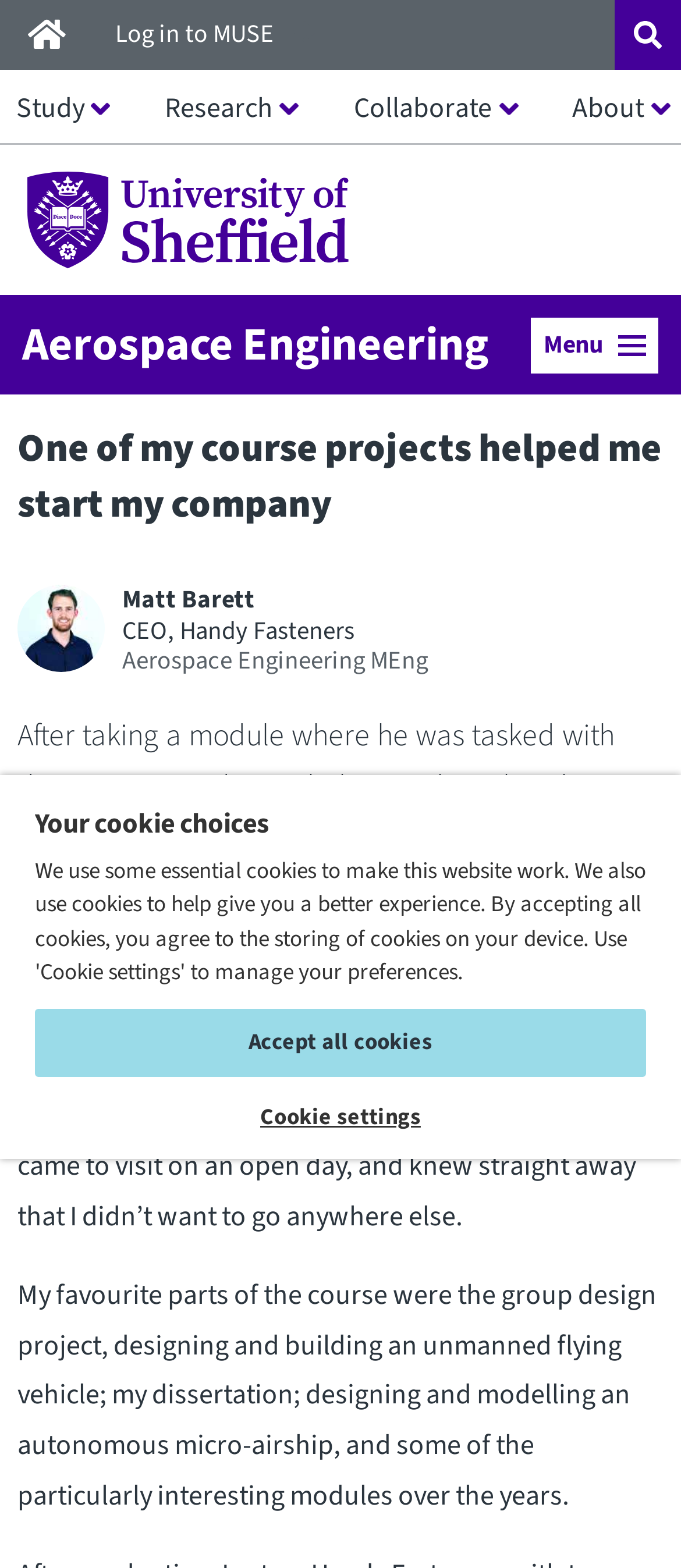Analyze the image and provide a detailed answer to the question: What is the name of the person in the profile photo?

I found the answer by examining the section title region, which contains a heading with the person's name, and a static text element with the full name 'Matt Barett'.